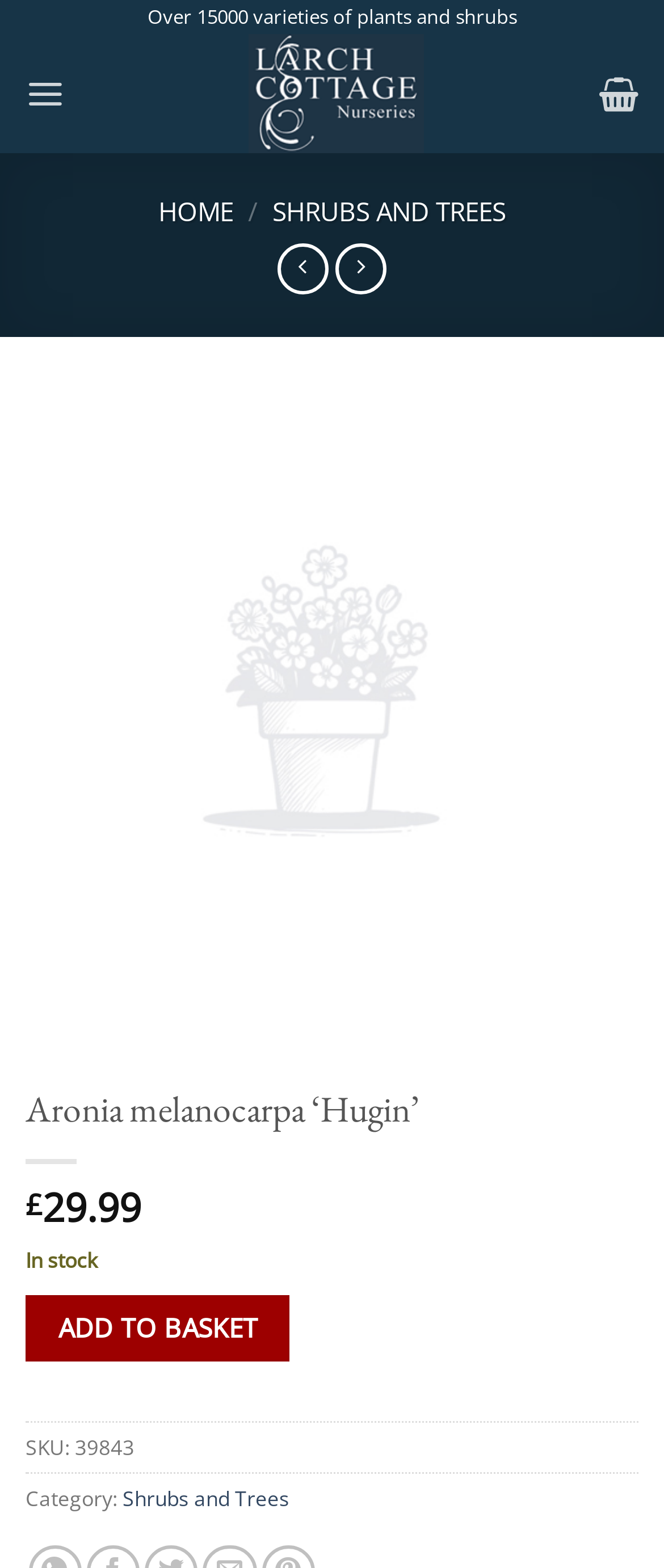What is the price of Aronia melanocarpa ‘Hugin’?
Analyze the screenshot and provide a detailed answer to the question.

I found the price by looking at the text next to the '£' symbol, which is located below the product image and above the 'ADD TO BASKET' button.